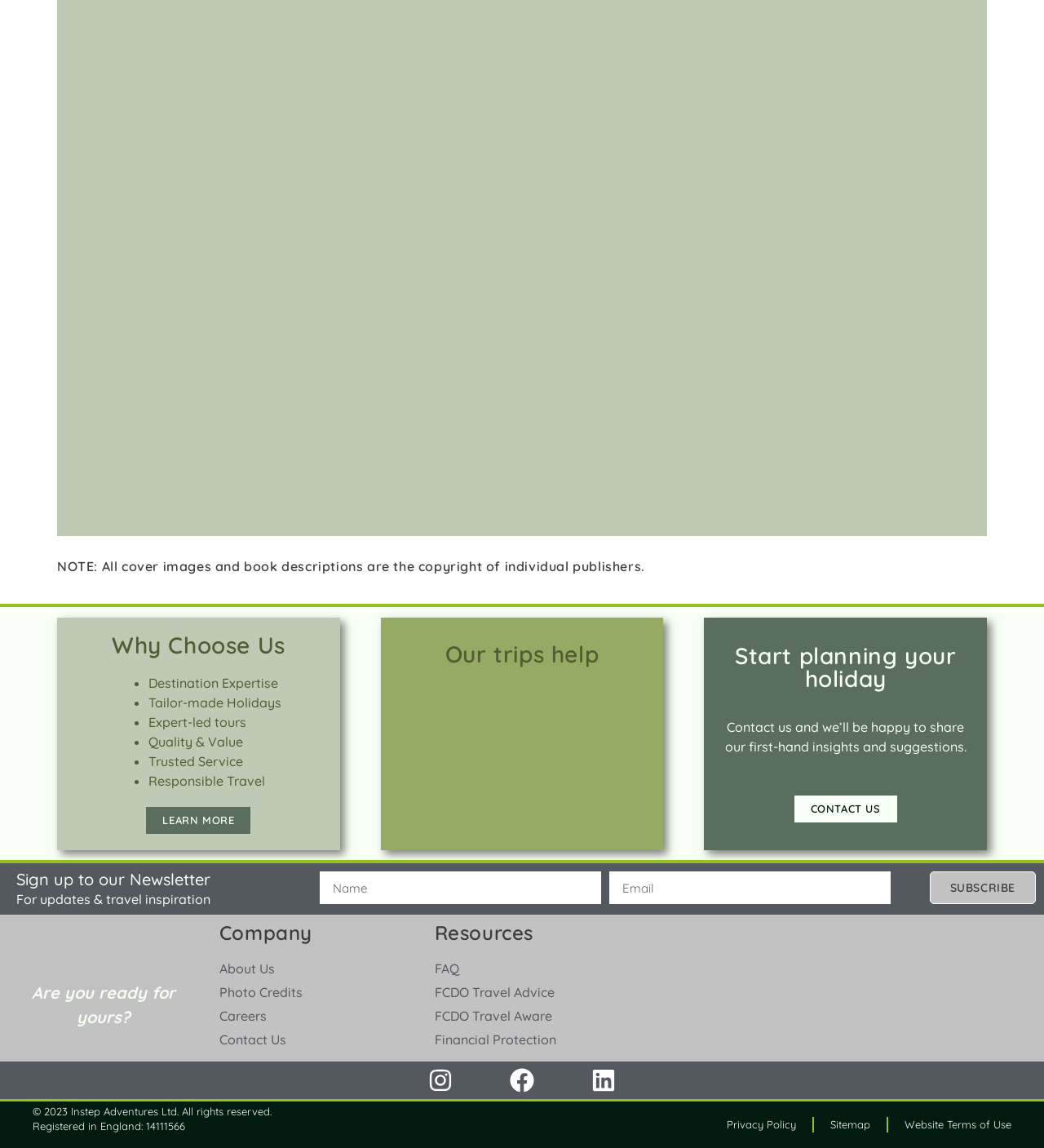Please specify the bounding box coordinates of the clickable region to carry out the following instruction: "Subscribe to the newsletter". The coordinates should be four float numbers between 0 and 1, in the format [left, top, right, bottom].

[0.89, 0.759, 0.992, 0.788]